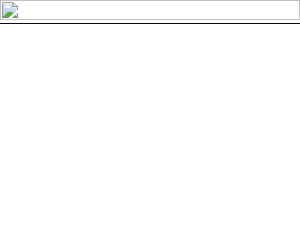Respond to the question below with a single word or phrase: What is the design style of the icon?

minimalistic